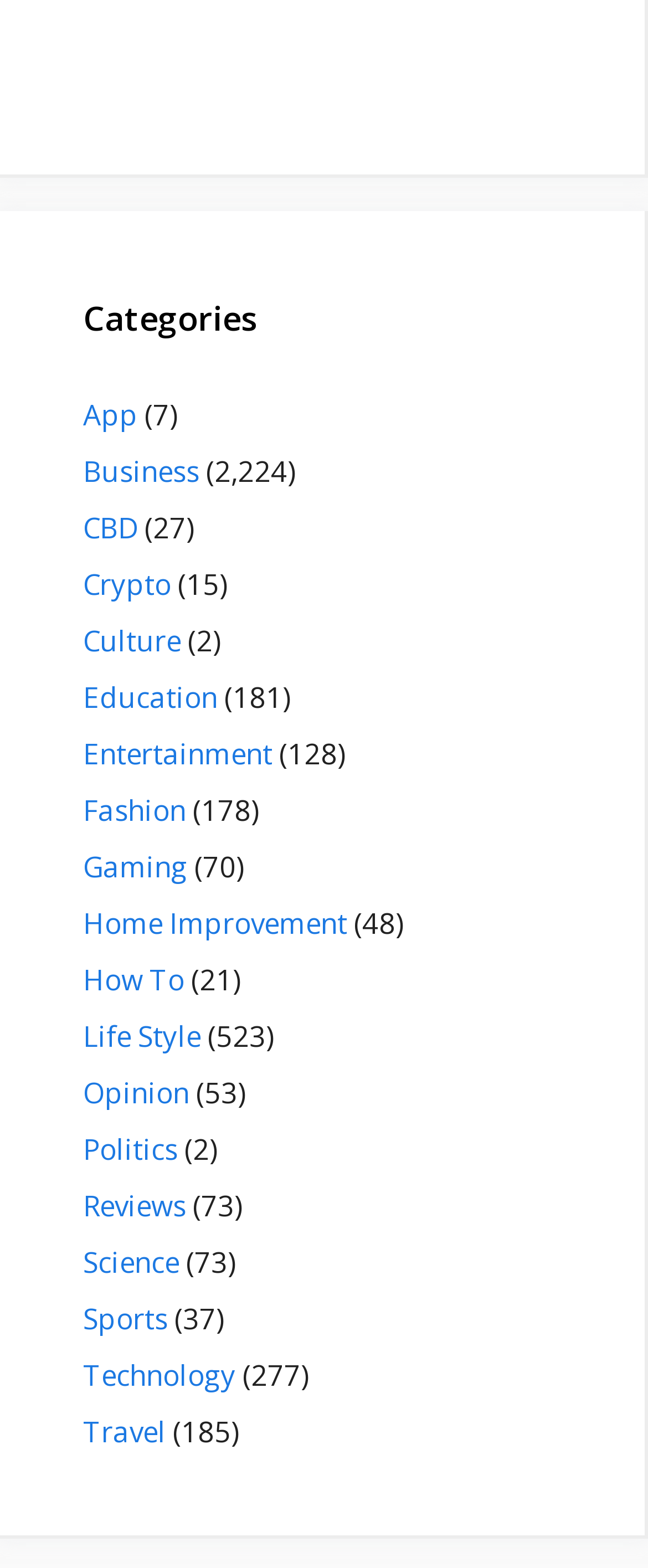Is there a category for 'Food'?
Observe the image and answer the question with a one-word or short phrase response.

No